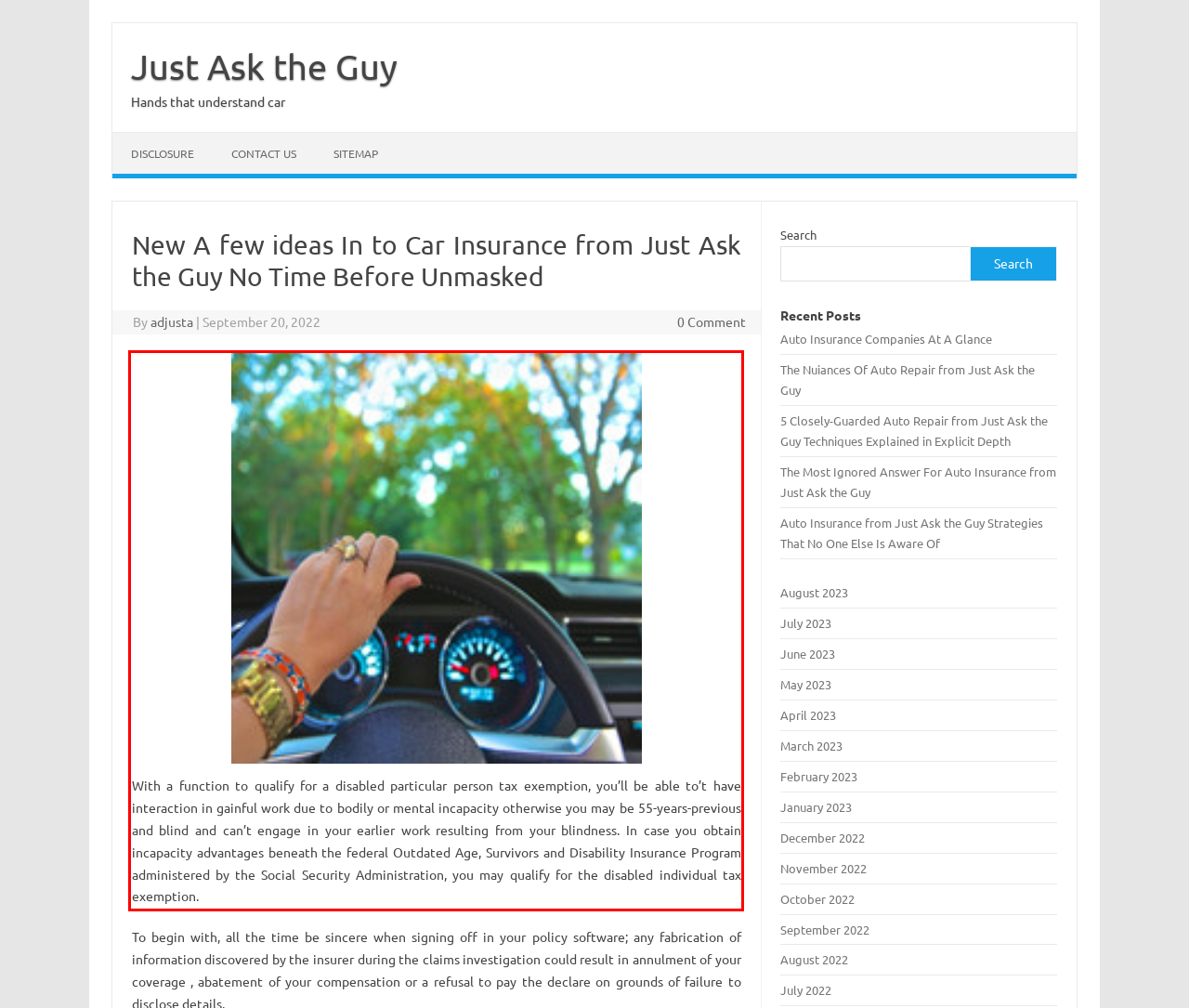Using OCR, extract the text content found within the red bounding box in the given webpage screenshot.

With a function to qualify for a disabled particular person tax exemption, you’ll be able to’t have interaction in gainful work due to bodily or mental incapacity otherwise you may be 55-years-previous and blind and can’t engage in your earlier work resulting from your blindness. In case you obtain incapacity advantages beneath the federal Outdated Age, Survivors and Disability Insurance Program administered by the Social Security Administration, you may qualify for the disabled individual tax exemption.